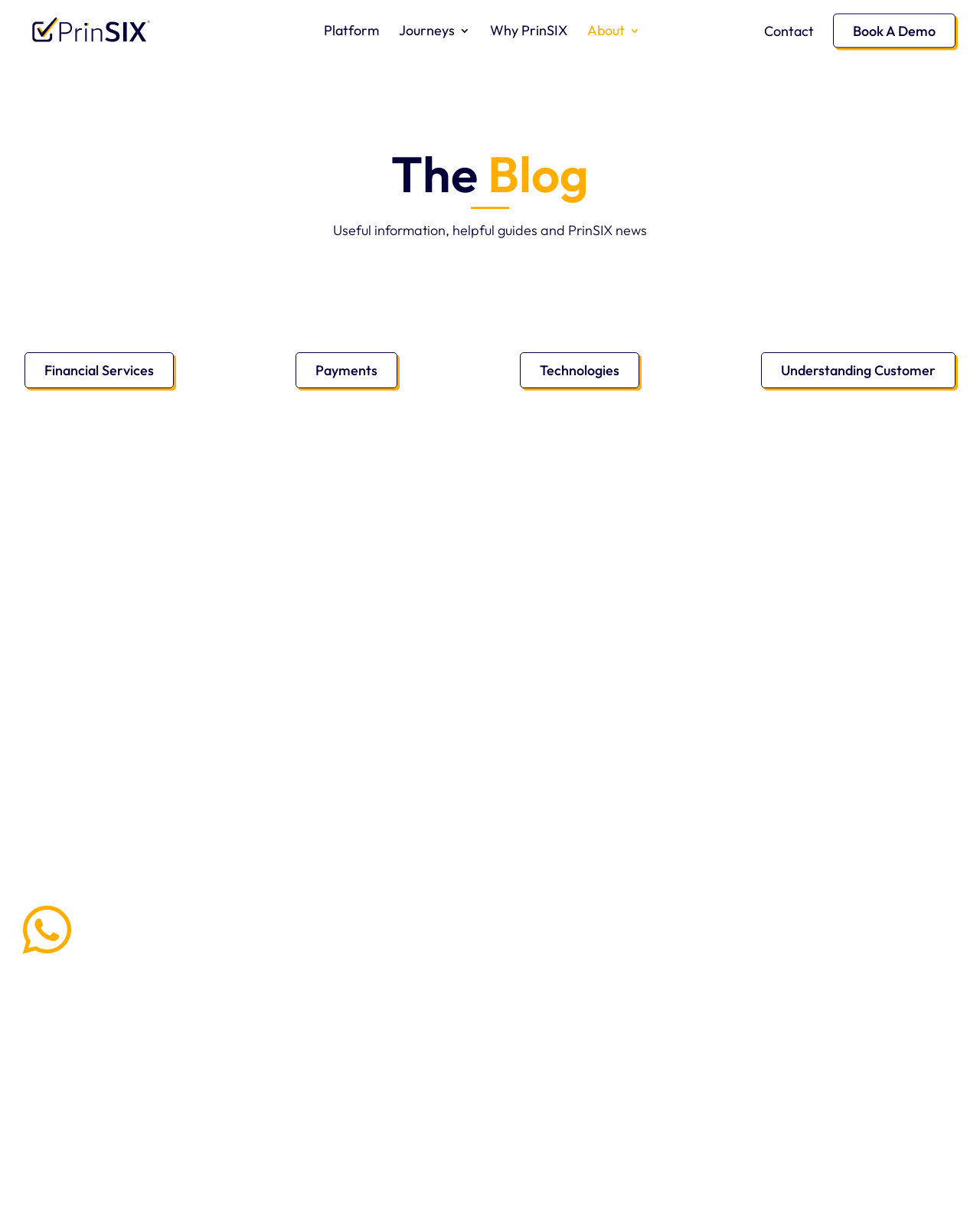What is the category of the article 'Is Email the Best Way to Transfer Information?'?
Using the details from the image, give an elaborate explanation to answer the question.

The category of the article 'Is Email the Best Way to Transfer Information?' can be found at the bottom of the article, where it is written as 'Financial Services', along with other categories like 'News' and 'Technologies'.